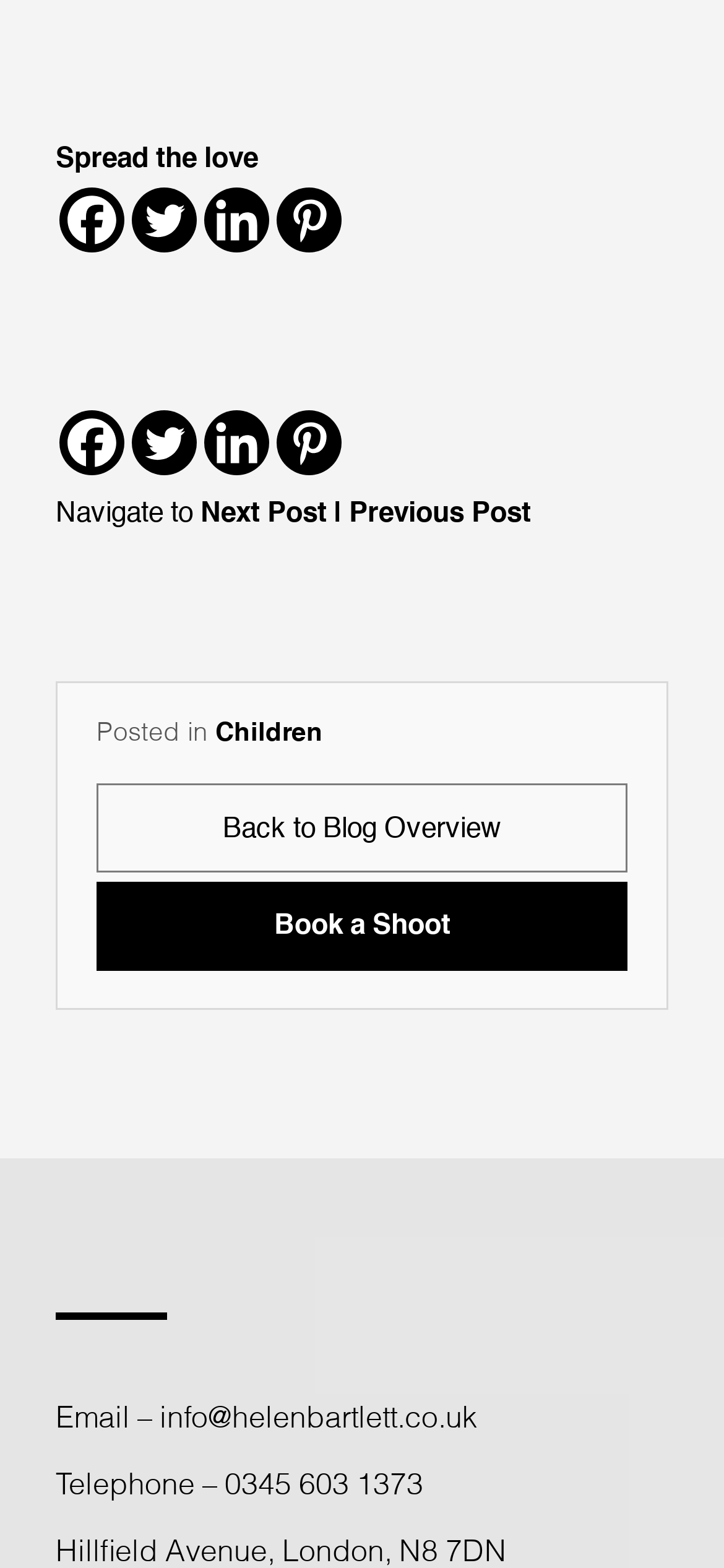Please locate the bounding box coordinates of the element that should be clicked to achieve the given instruction: "Enter your name".

None